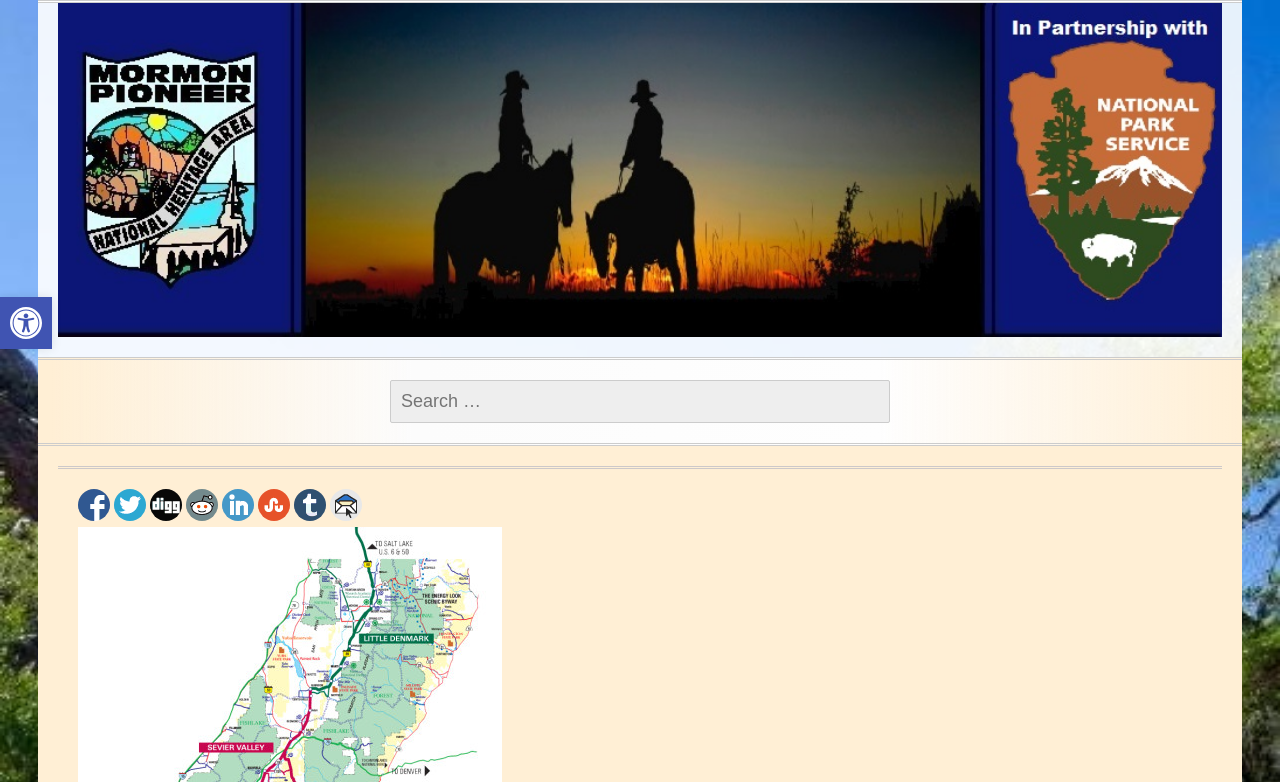Identify the bounding box for the element characterized by the following description: "title="Share to Digg"".

[0.118, 0.625, 0.143, 0.666]